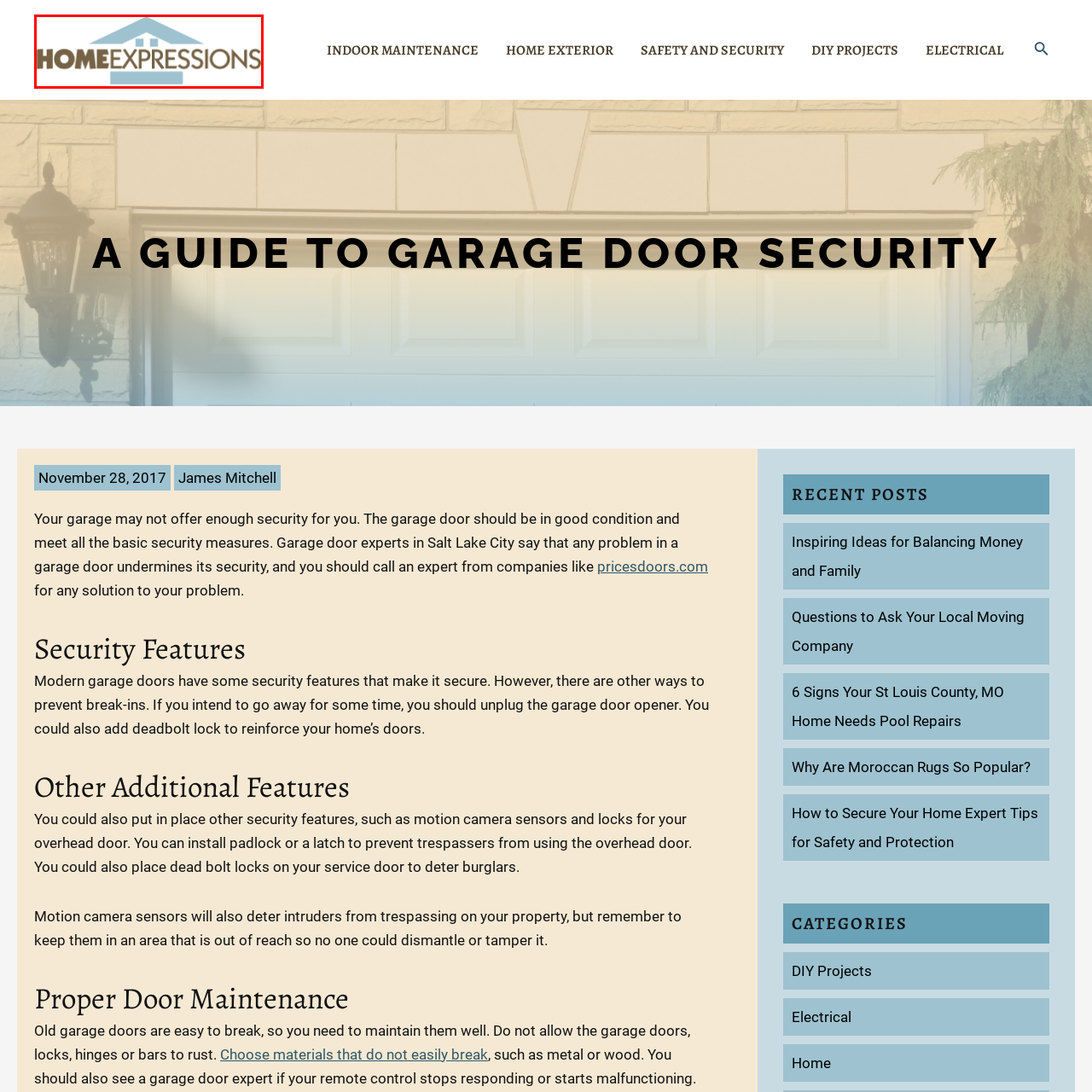Please analyze the image enclosed within the red bounding box and provide a comprehensive answer to the following question based on the image: What is the color of 'HOME' in the logo?

The logo features the name 'Home Expressions' with 'HOME' in earthy brown and 'EXPRESSIONS' in soft blue, which indicates that the color of 'HOME' is earthy brown.